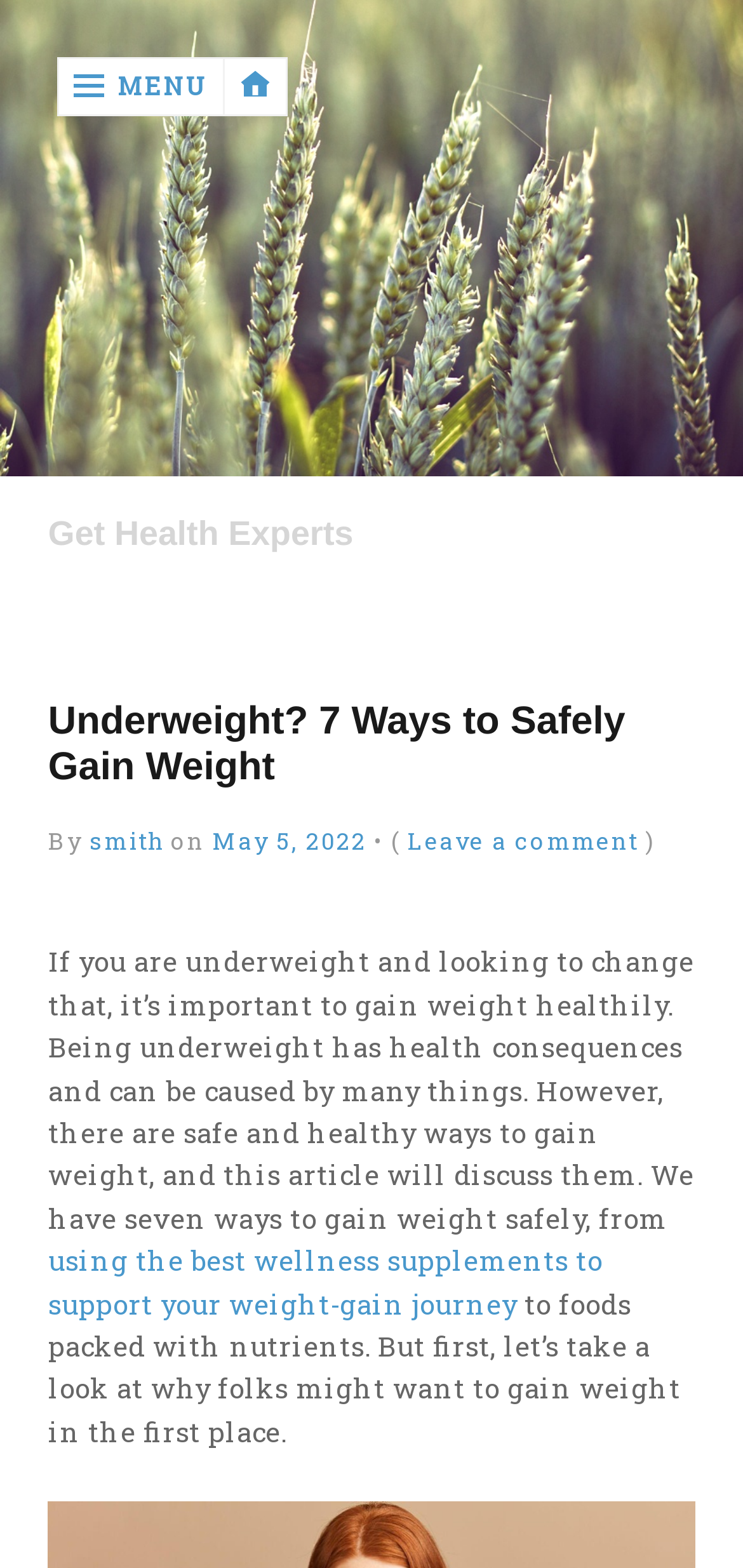Find the bounding box coordinates of the clickable area required to complete the following action: "View the privacy policy".

[0.0, 0.366, 0.252, 0.442]